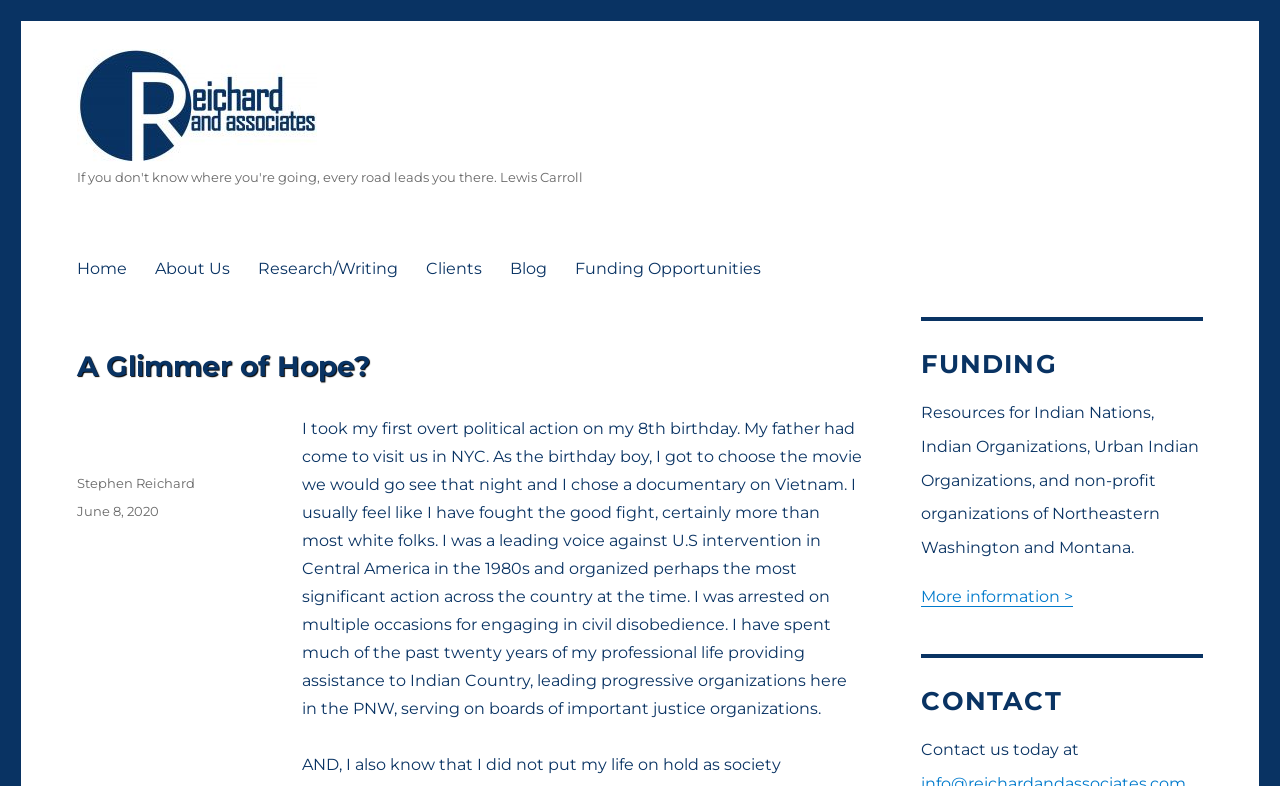Please provide the main heading of the webpage content.

A Glimmer of Hope?